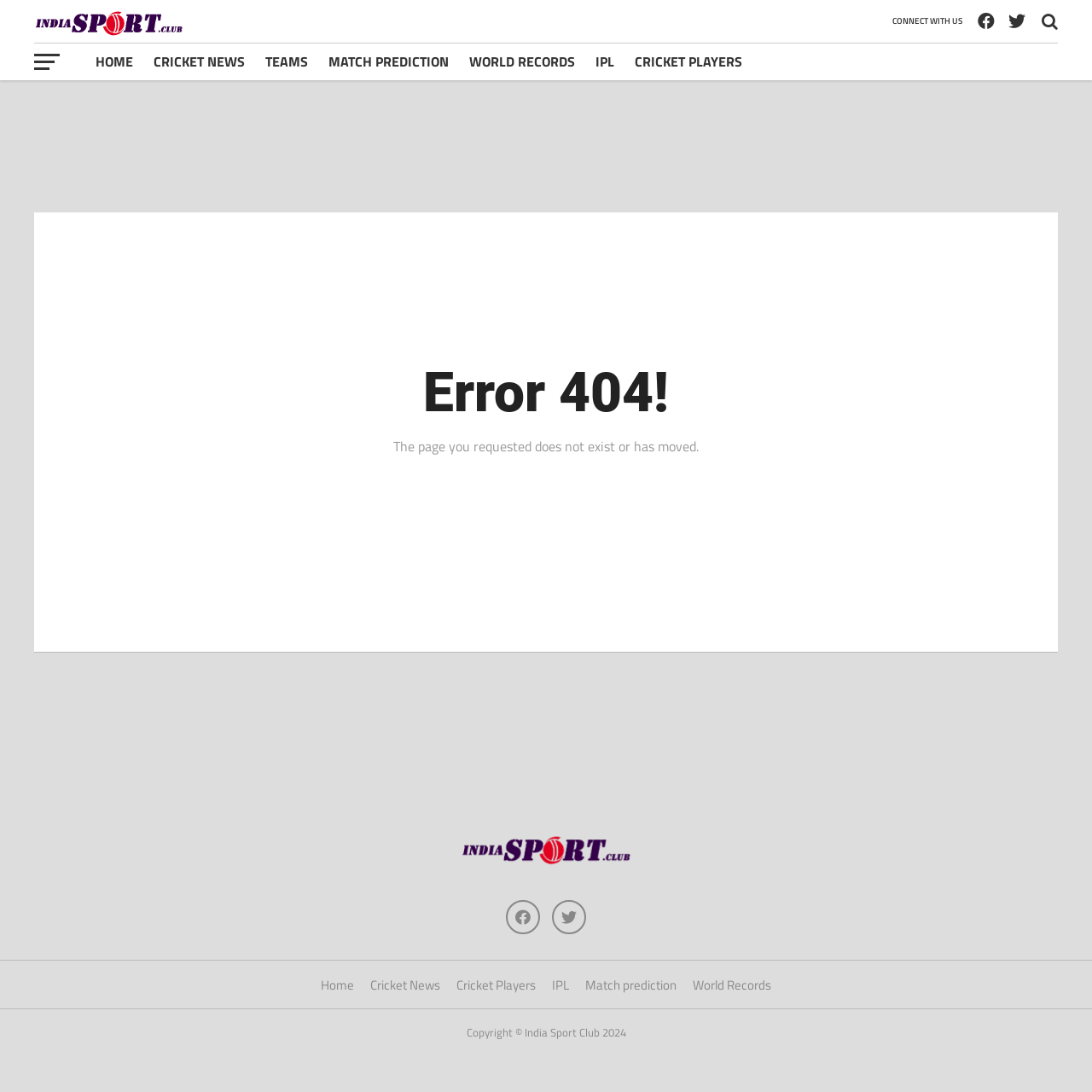What is the text above the navigation links?
Based on the image, please offer an in-depth response to the question.

The text 'CONNECT WITH US' is a static text element located above the navigation links, which suggests that the webpage is trying to encourage users to connect with the India Sport Club.